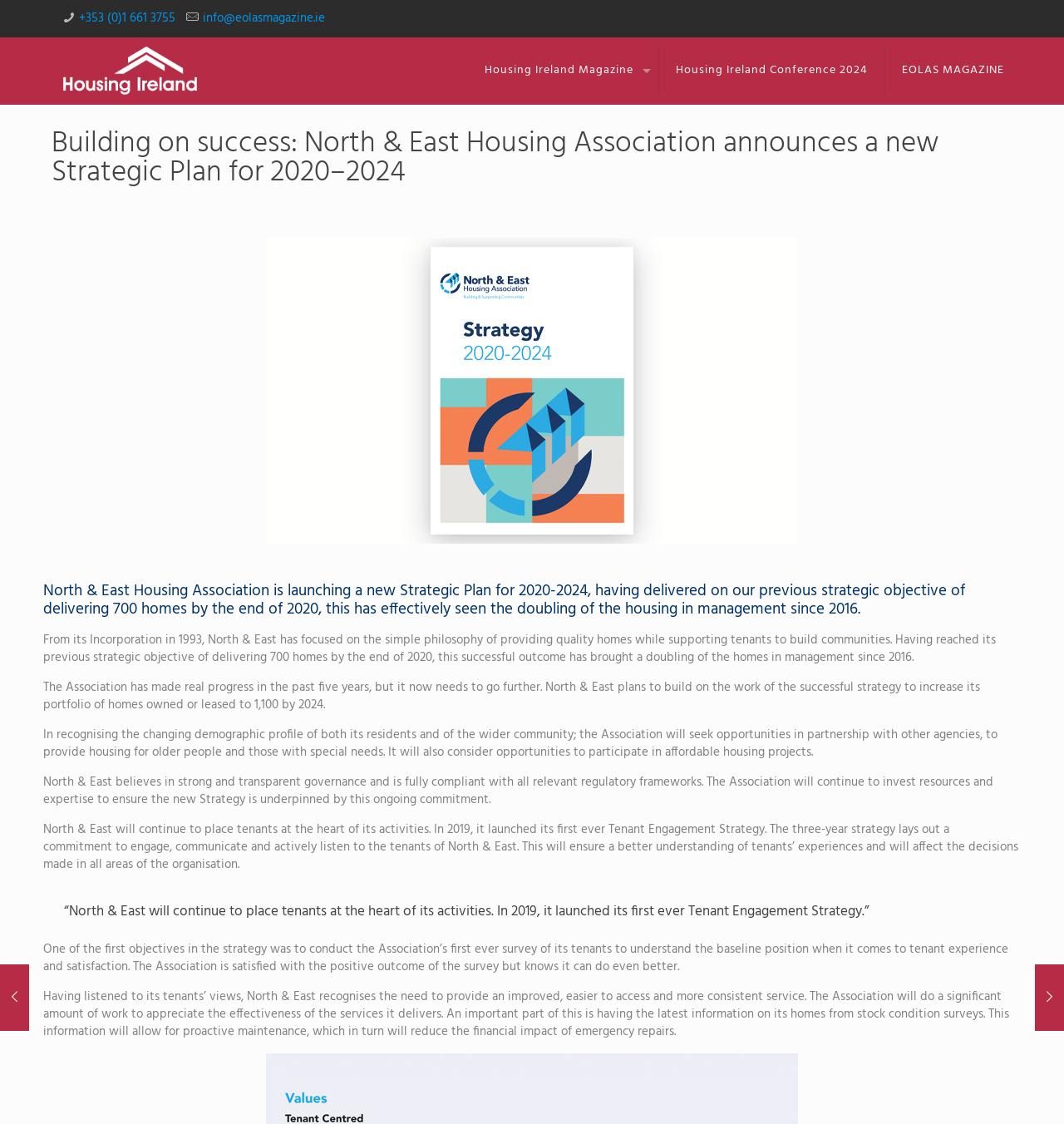Please provide a comprehensive answer to the question based on the screenshot: What is the phone number of North & East Housing Association?

I found the contact details section on the webpage, which includes a link labeled 'phone' with the static text '+353 (0)1 661 3755'.